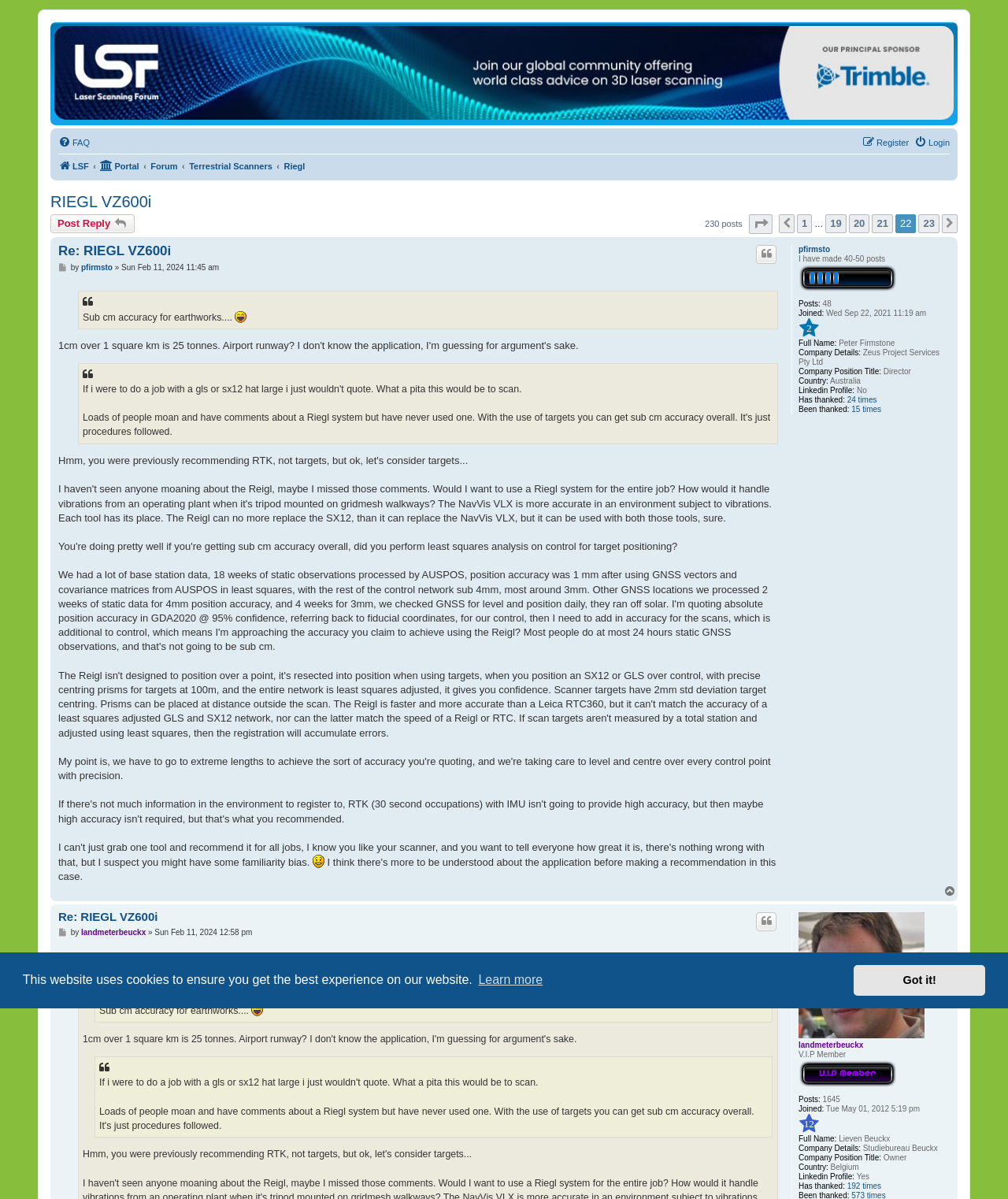Using the given description, provide the bounding box coordinates formatted as (top-left x, top-left y, bottom-right x, bottom-right y), with all values being floating point numbers between 0 and 1. Description: Post Reply

[0.05, 0.178, 0.133, 0.194]